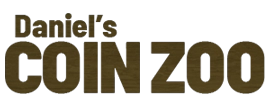What is the design style of the logo?
Based on the image, give a concise answer in the form of a single word or short phrase.

Modern with rustic elements